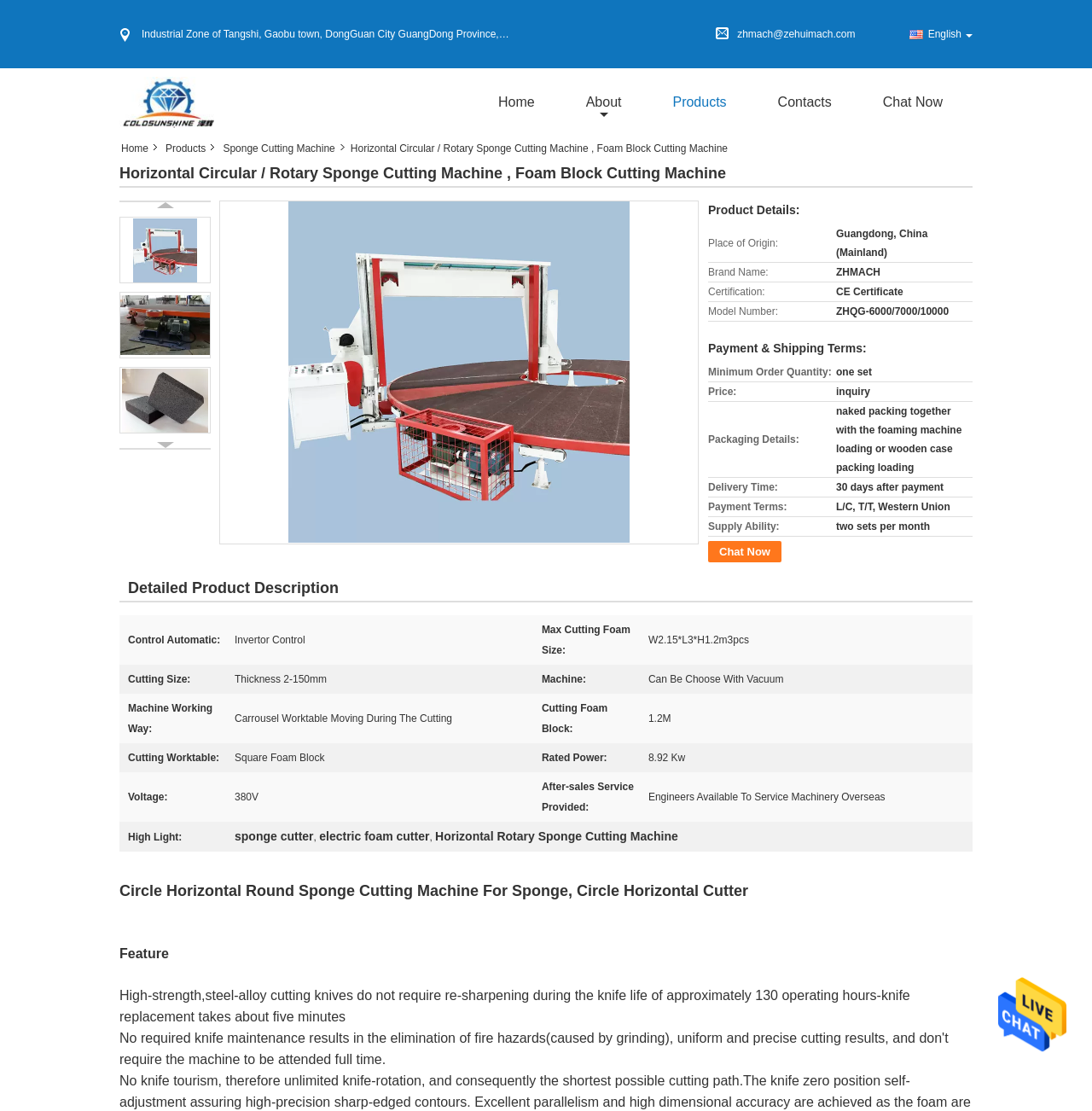Identify the bounding box coordinates for the region to click in order to carry out this instruction: "Click Send Message". Provide the coordinates using four float numbers between 0 and 1, formatted as [left, top, right, bottom].

[0.914, 0.909, 0.977, 0.92]